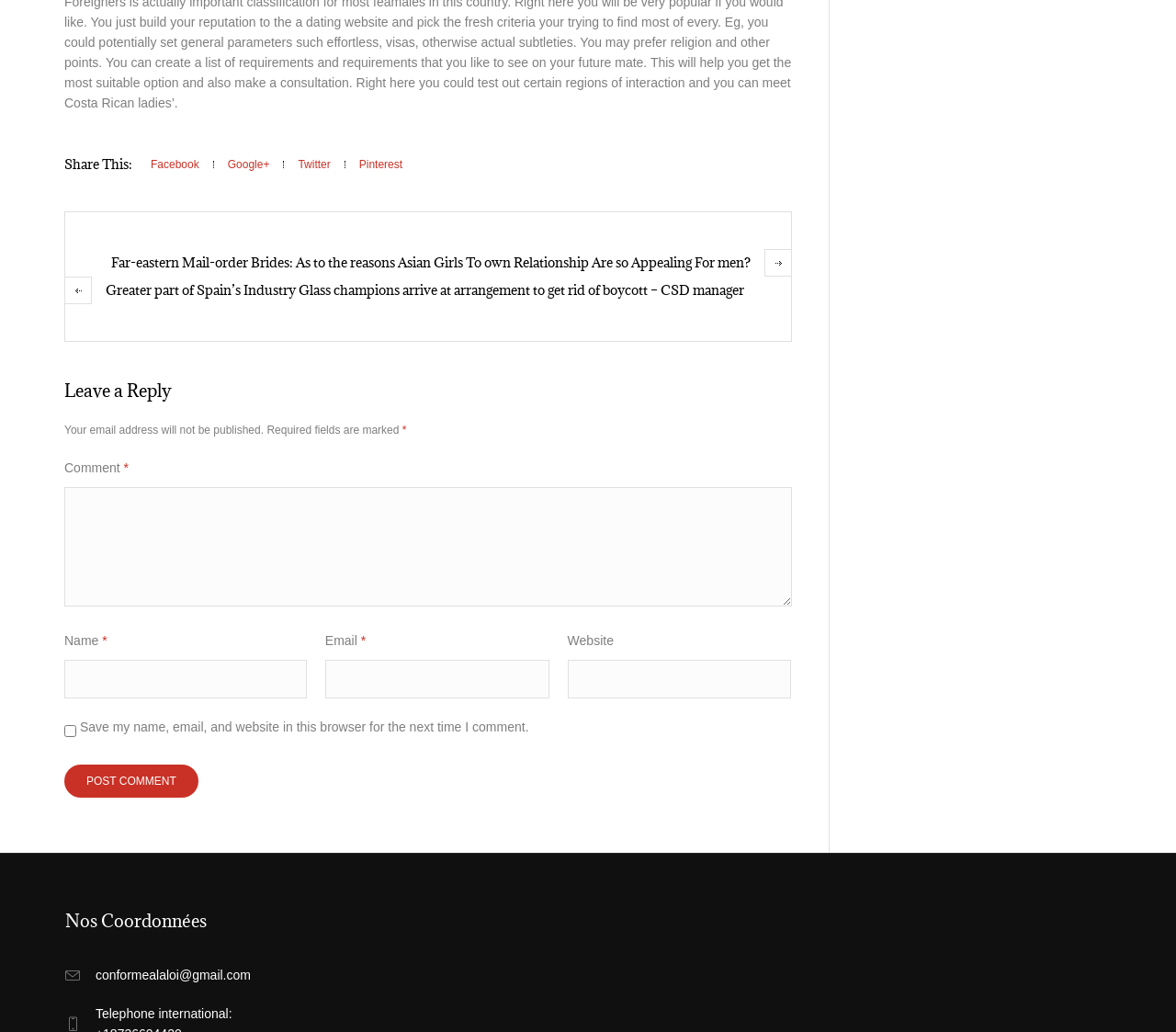Locate the bounding box coordinates of the clickable region necessary to complete the following instruction: "Leave a comment". Provide the coordinates in the format of four float numbers between 0 and 1, i.e., [left, top, right, bottom].

[0.055, 0.367, 0.674, 0.39]